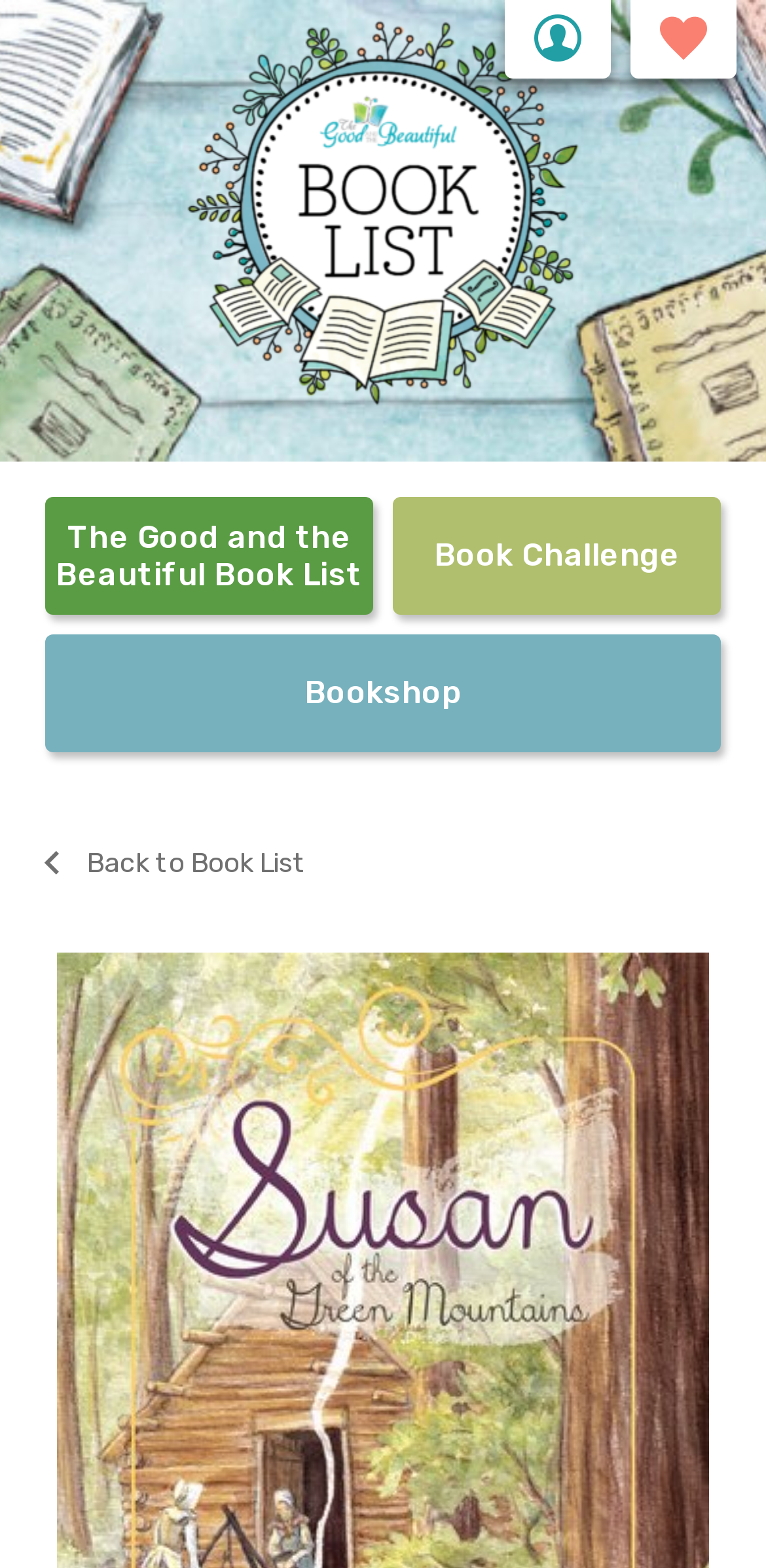Locate and extract the headline of this webpage.

Susan of the Green Mountains